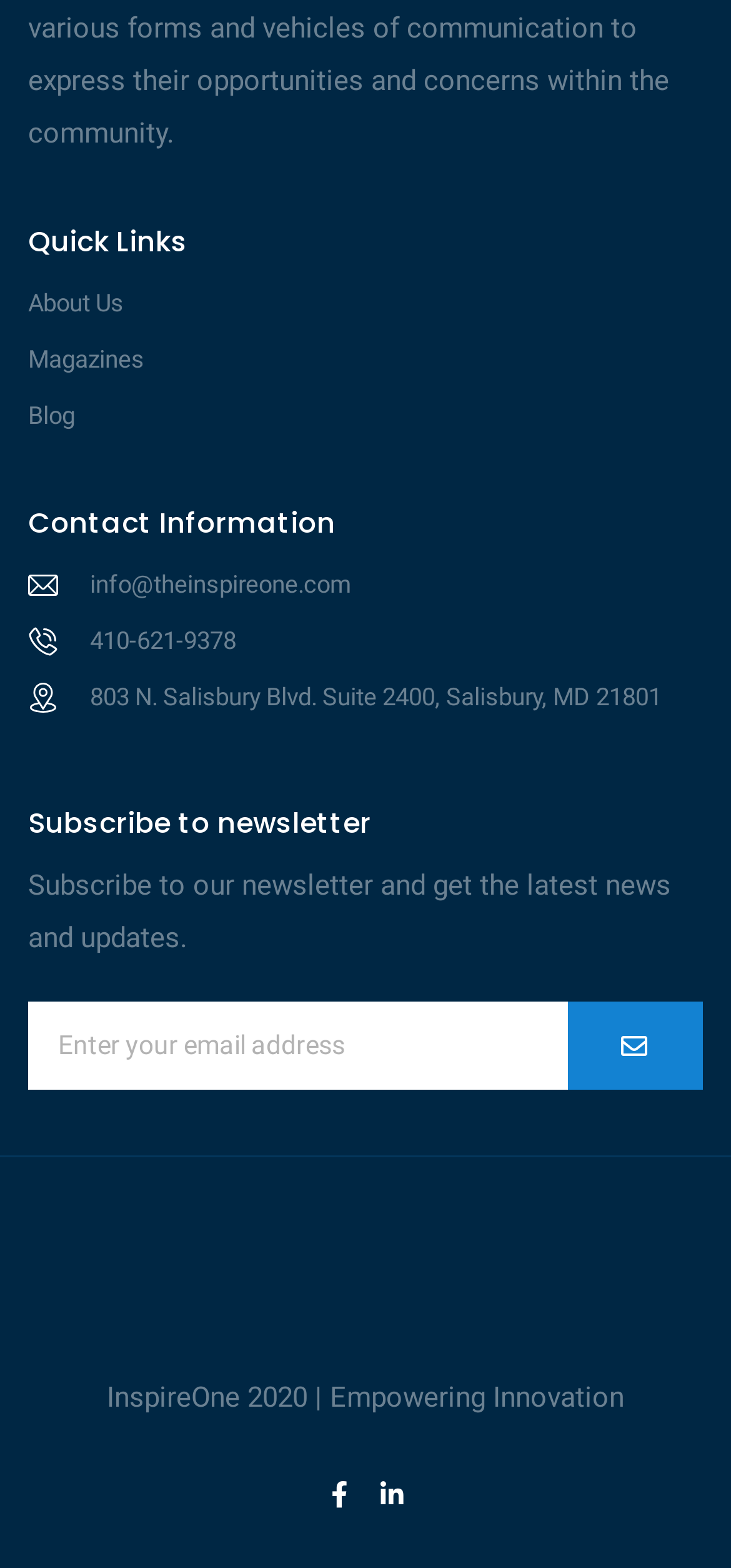What is the company's email address?
Please give a well-detailed answer to the question.

The company's email address can be found in the 'Contact Information' section, which is located above the 'Subscribe to newsletter' section. It is a link with the text 'info@theinspireone.com'.